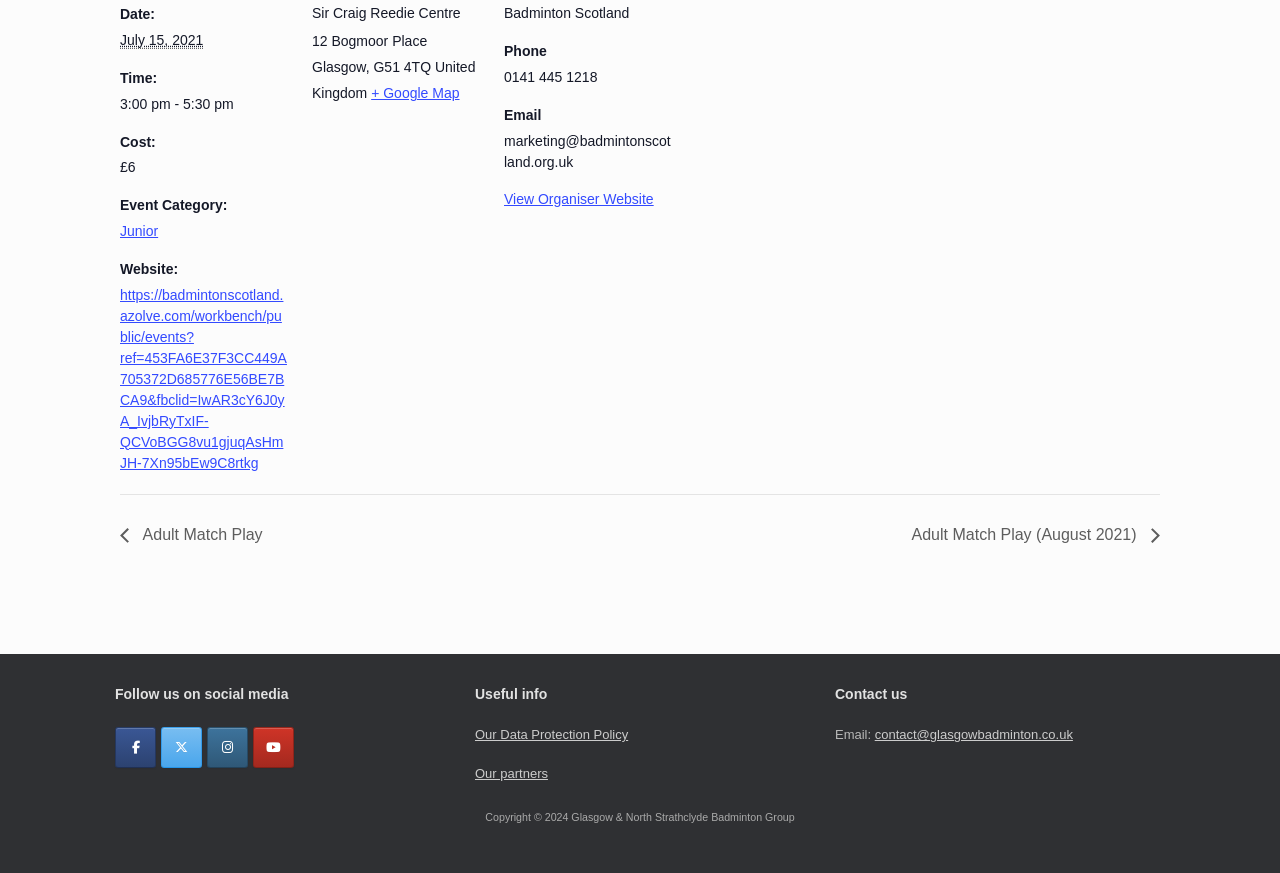Give a one-word or one-phrase response to the question:
What is the email address of the event organiser?

marketing@badmintonscotland.org.uk